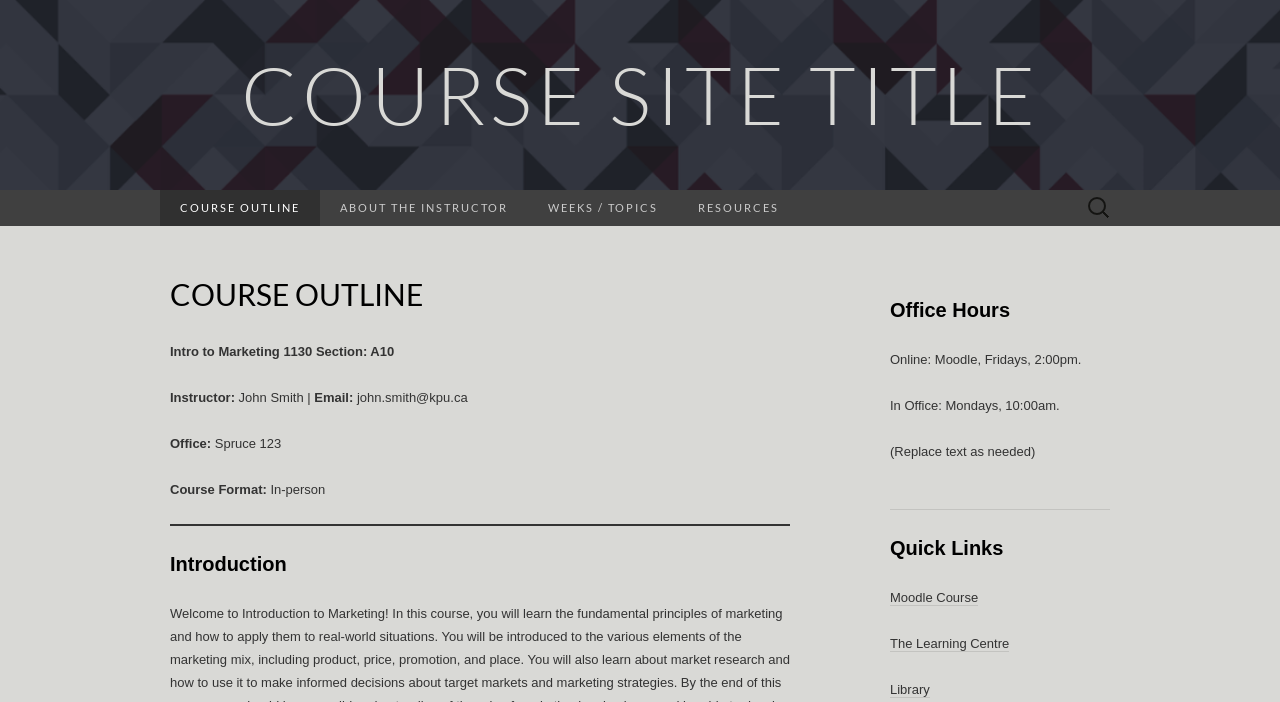What is the online office hour?
Look at the screenshot and respond with a single word or phrase.

Fridays, 2:00pm